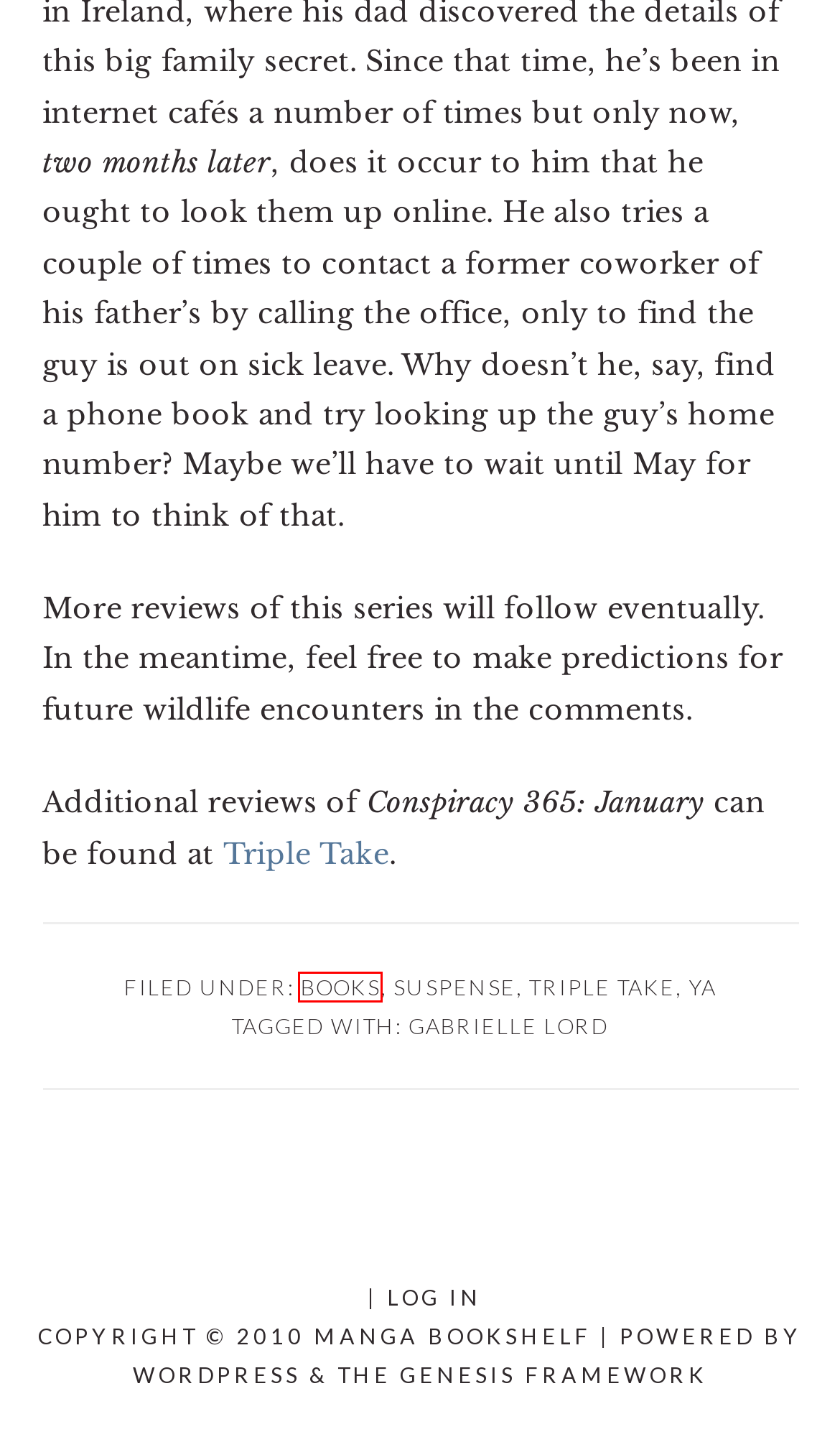Observe the provided screenshot of a webpage that has a red rectangle bounding box. Determine the webpage description that best matches the new webpage after clicking the element inside the red bounding box. Here are the candidates:
A. YA - Manga Bookshelf
B. Conspiracy 365: January – March by Gabrielle Lord
C. Log In ‹ Manga Bookshelf — WordPress
D. Suspense - Manga Bookshelf
E. Blog Tool, Publishing Platform, and CMS – WordPress.org
F. Triple Take - Manga Bookshelf
G. Conspiracy 365: January – Triple Take
H. Books - Manga Bookshelf

H